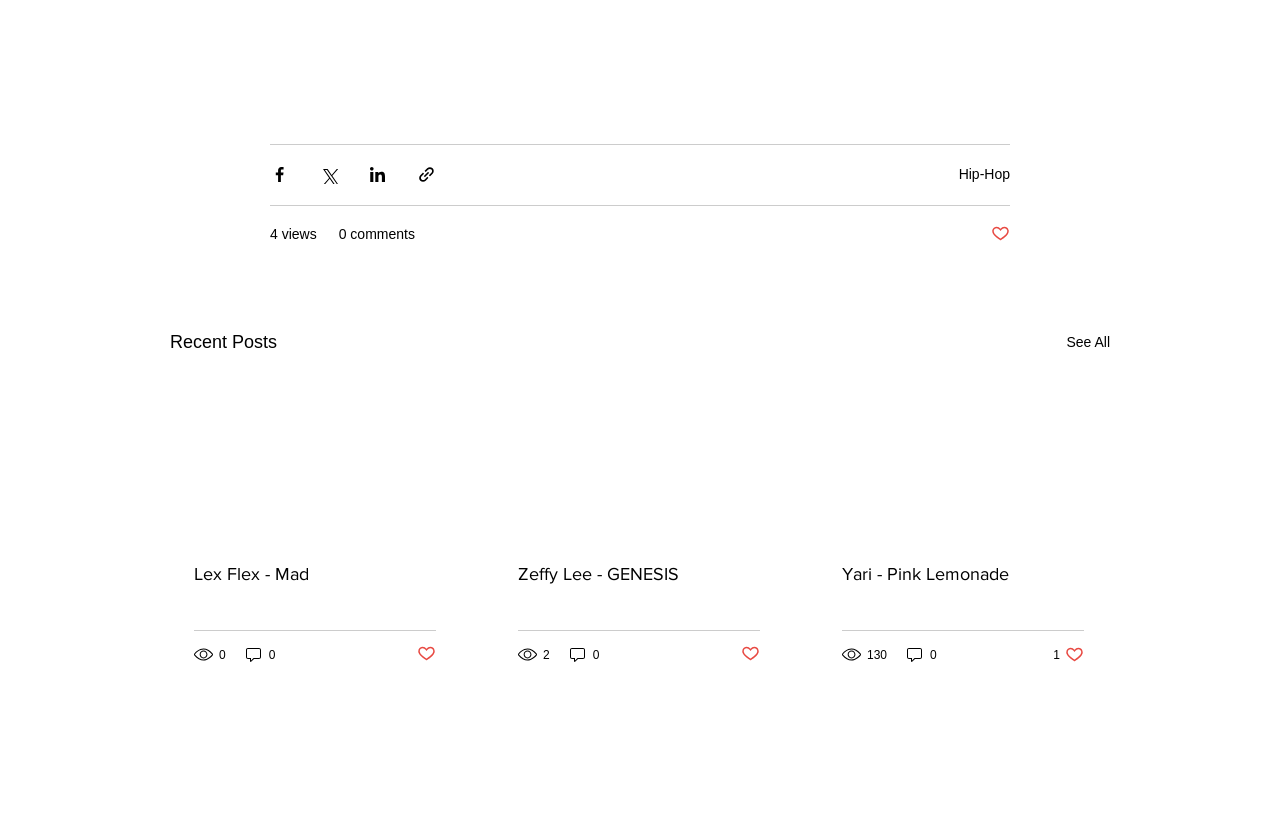Determine the bounding box coordinates of the section I need to click to execute the following instruction: "See all recent posts". Provide the coordinates as four float numbers between 0 and 1, i.e., [left, top, right, bottom].

[0.833, 0.397, 0.867, 0.432]